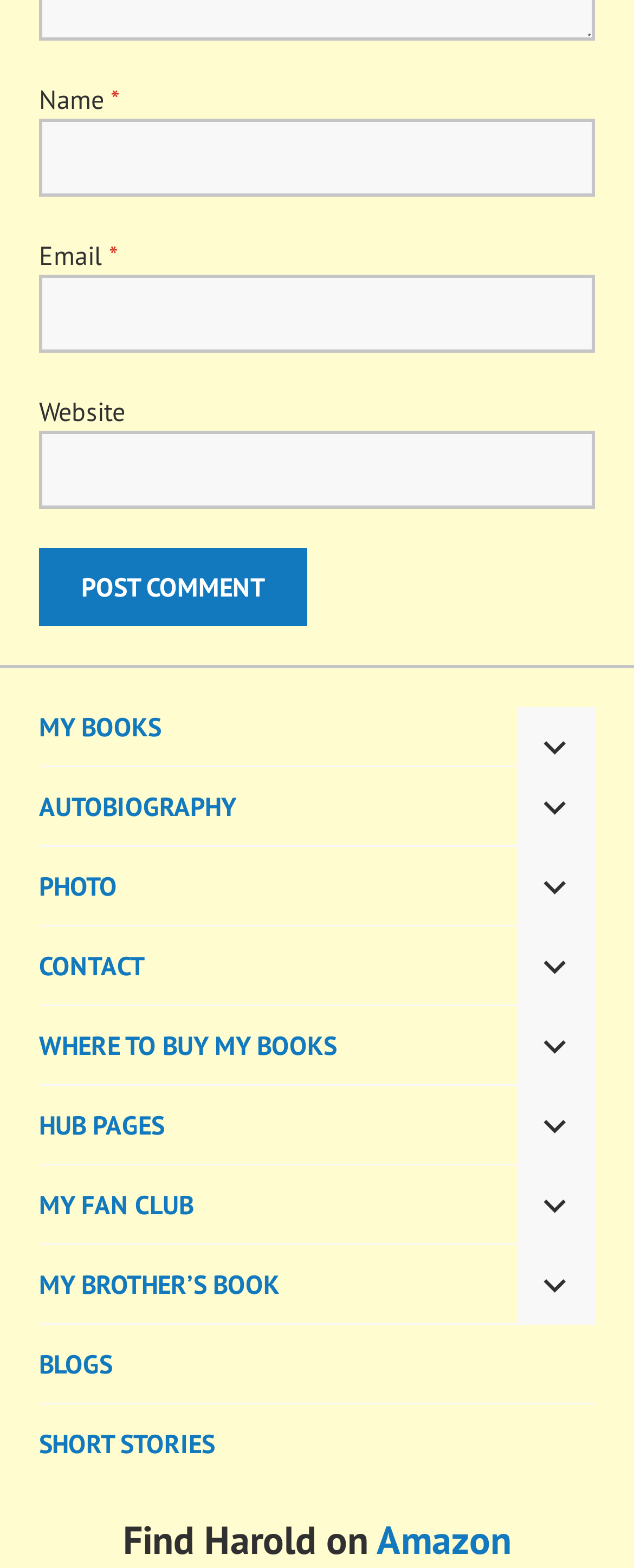Indicate the bounding box coordinates of the clickable region to achieve the following instruction: "Explore the Castlevania: The Inverted Dungeon."

None